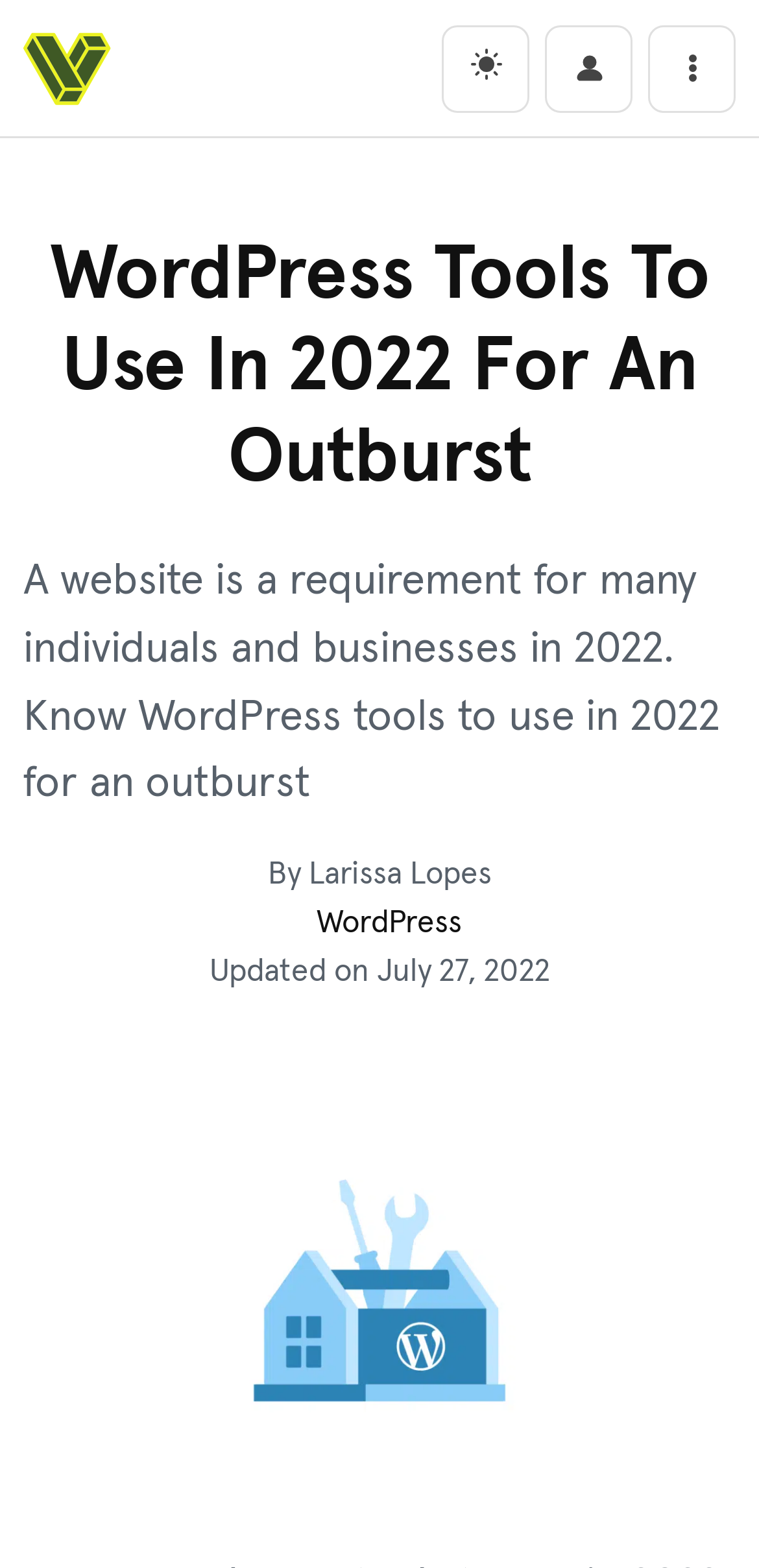Using the given element description, provide the bounding box coordinates (top-left x, top-left y, bottom-right x, bottom-right y) for the corresponding UI element in the screenshot: Call

None